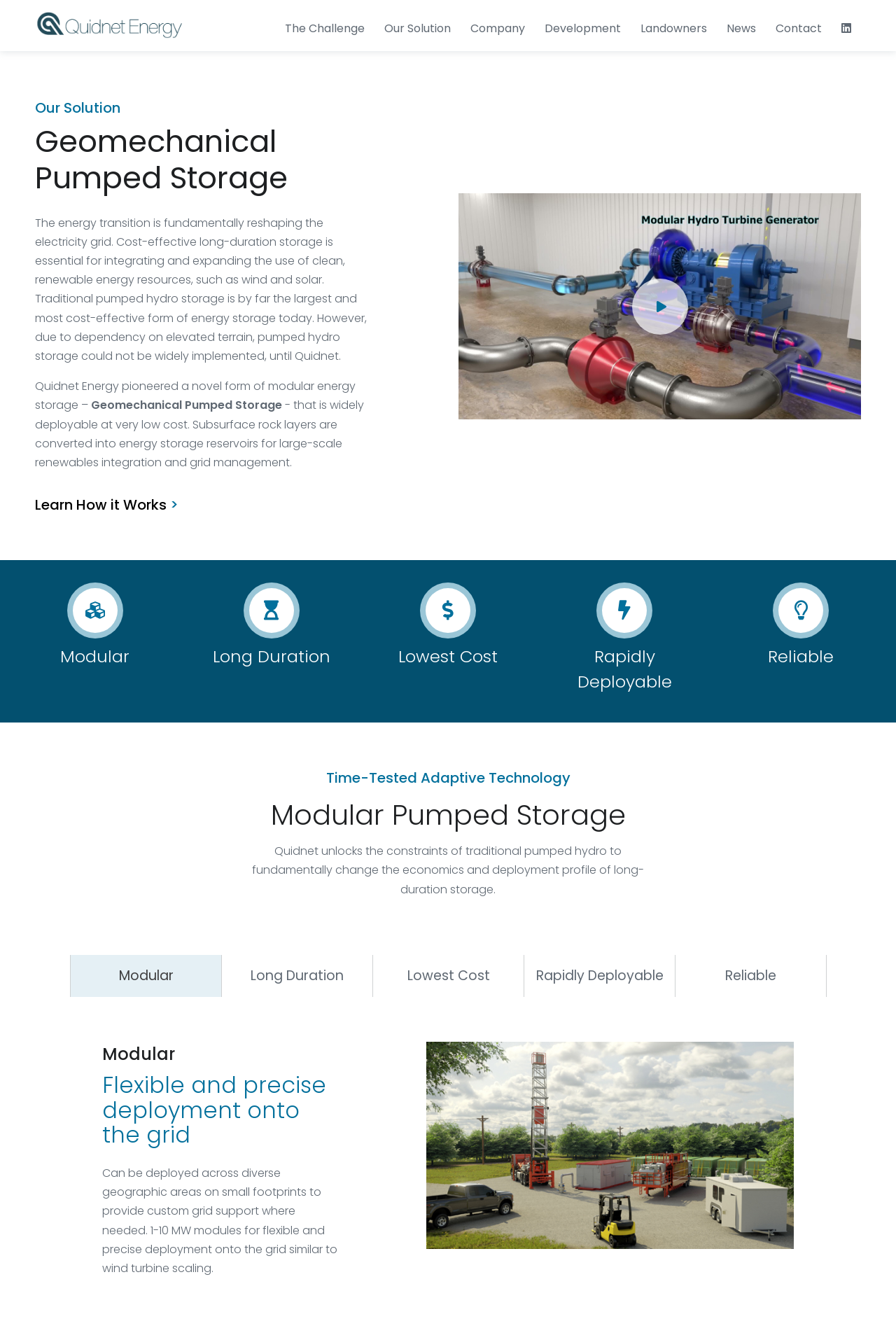Show the bounding box coordinates of the region that should be clicked to follow the instruction: "Click on the 'Learn How it Works >' link."

[0.039, 0.375, 0.199, 0.391]